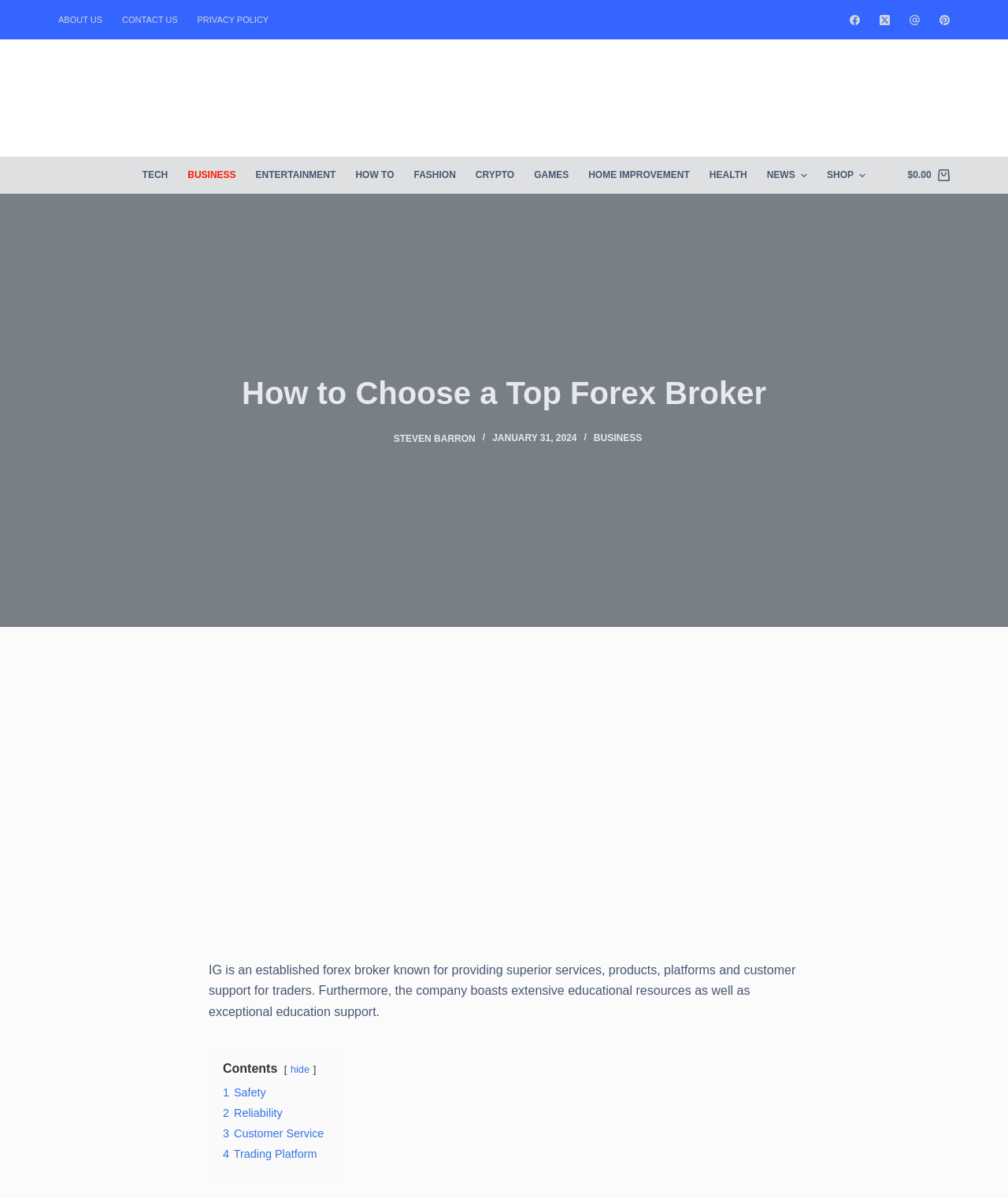What is the author's name of the article?
Provide a concise answer using a single word or phrase based on the image.

Steven Barron